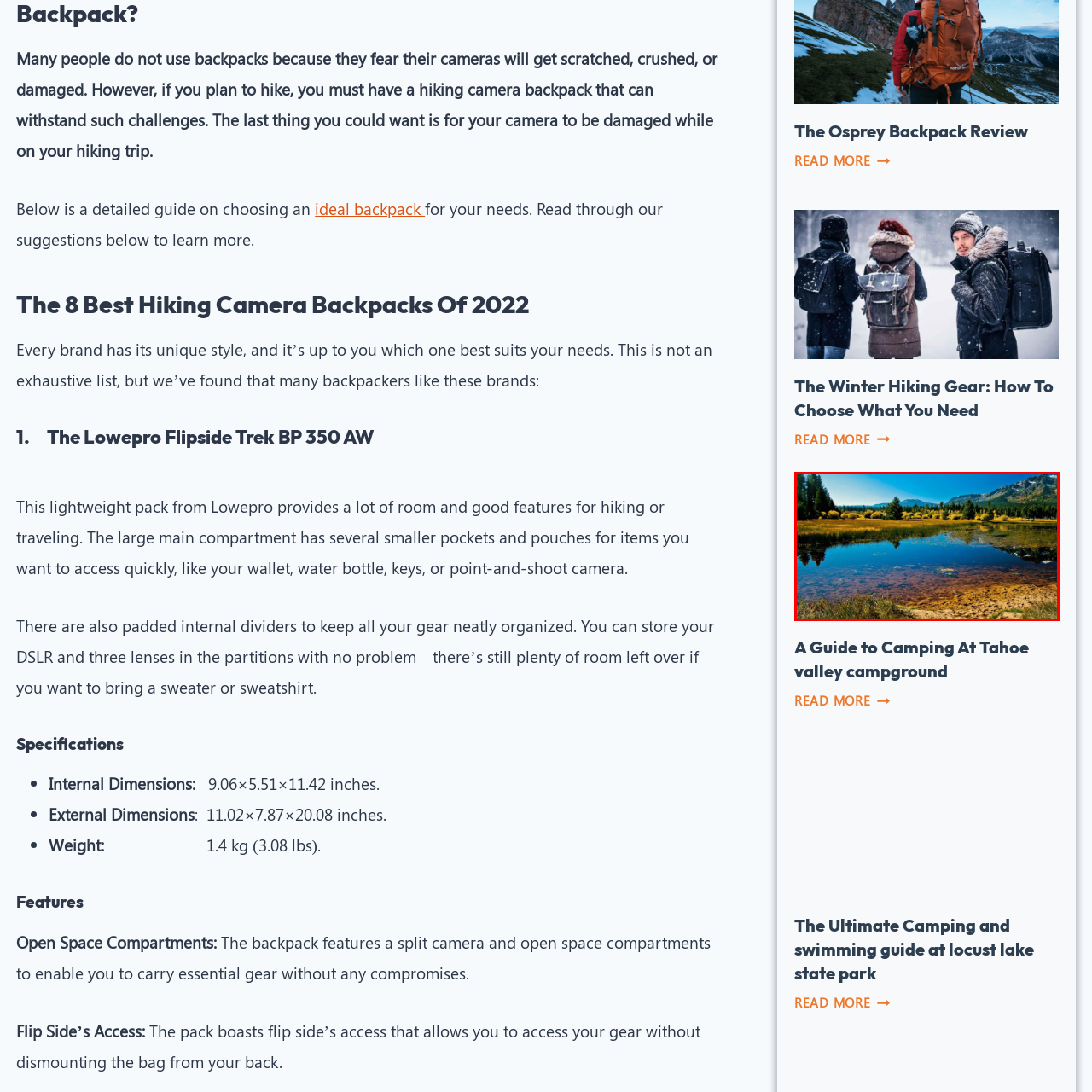Please examine the highlighted section of the image enclosed in the red rectangle and provide a comprehensive answer to the following question based on your observation: What is the color of the sky in the background?

The caption describes the background as having majestic mountains rising under a brilliant blue sky, which indicates that the color of the sky is a vibrant blue.